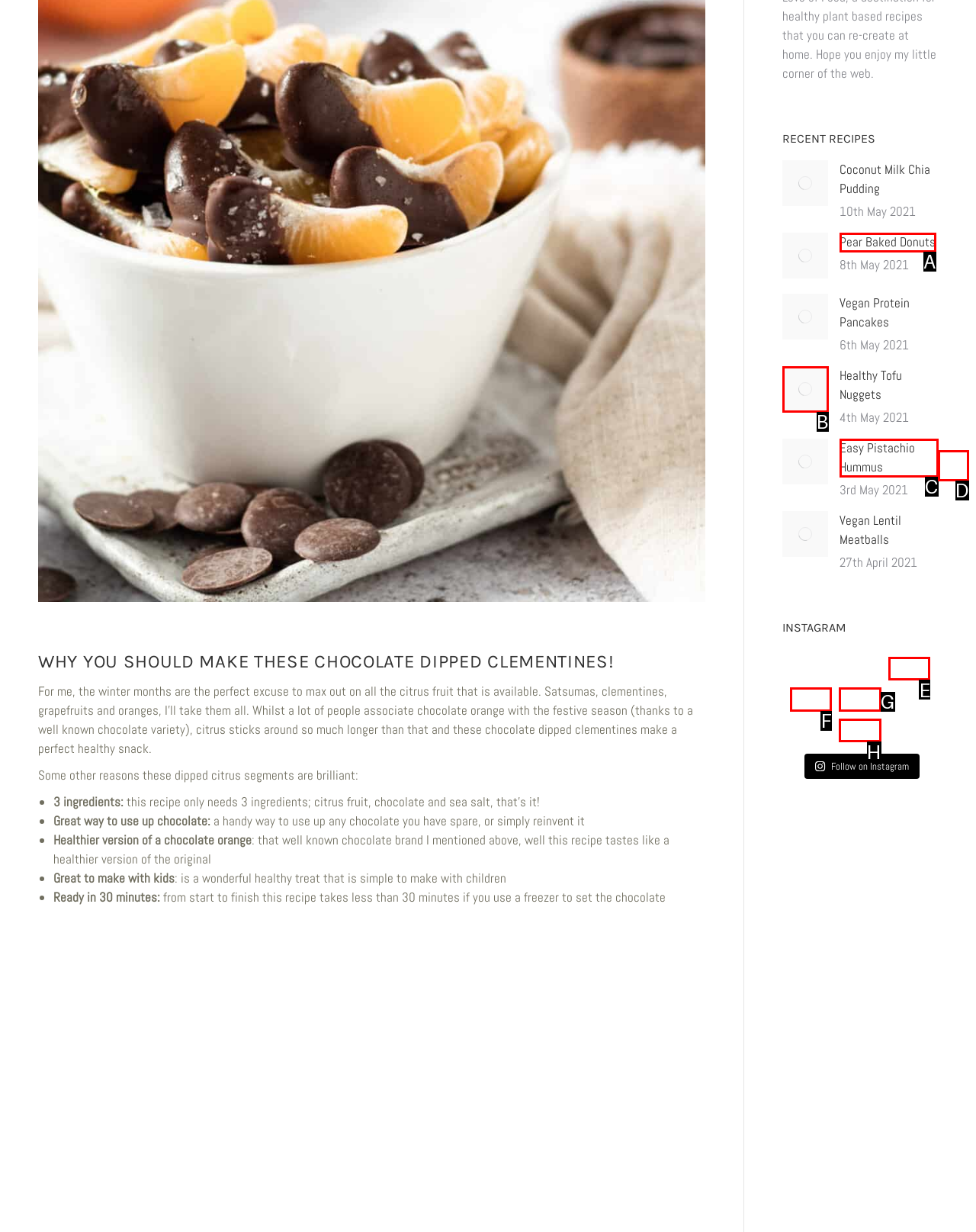Tell me which one HTML element best matches the description: Easy Pistachio Hummus
Answer with the option's letter from the given choices directly.

C